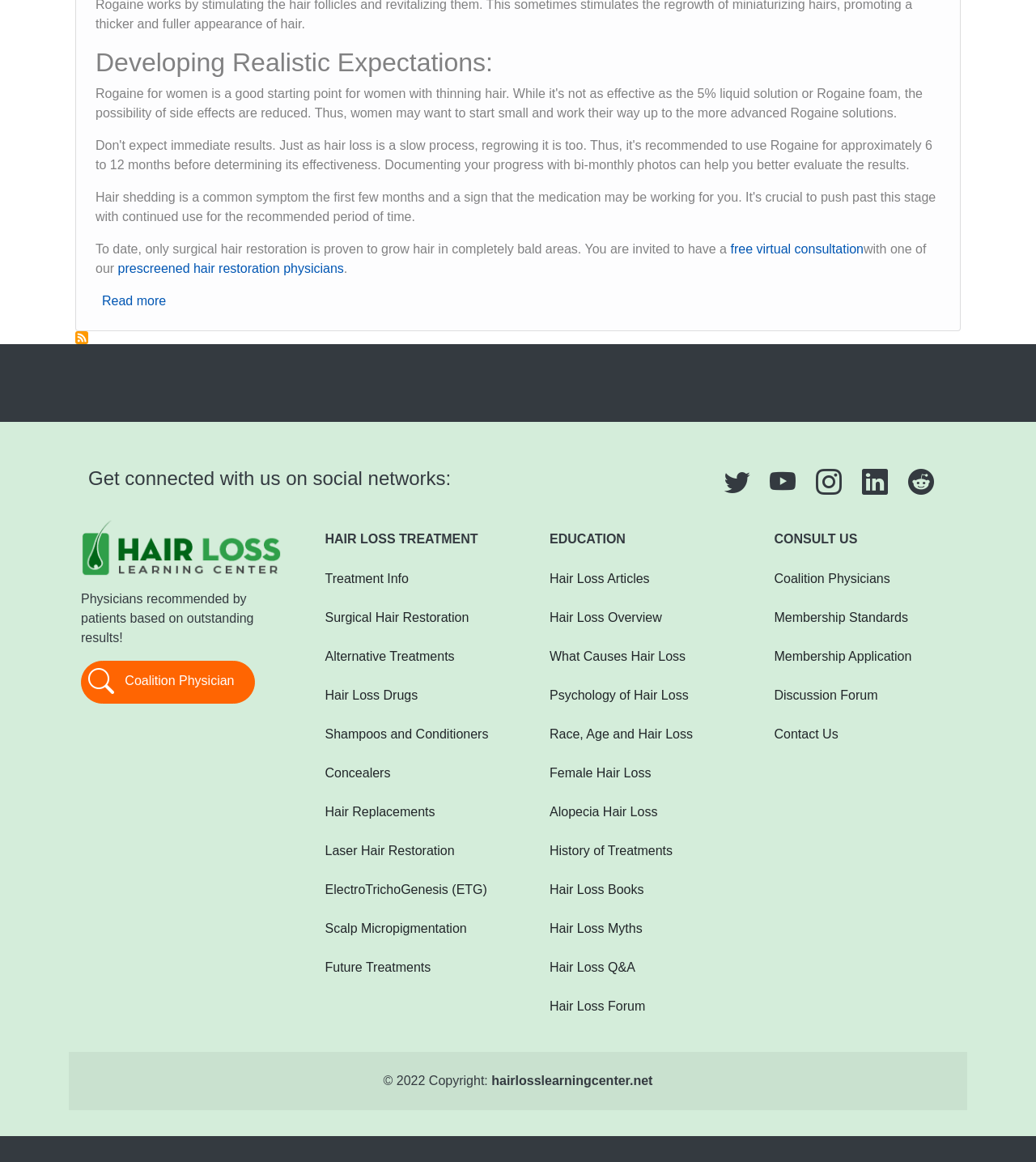Determine the bounding box coordinates of the clickable region to execute the instruction: "Get a free virtual consultation". The coordinates should be four float numbers between 0 and 1, denoted as [left, top, right, bottom].

[0.705, 0.209, 0.834, 0.221]